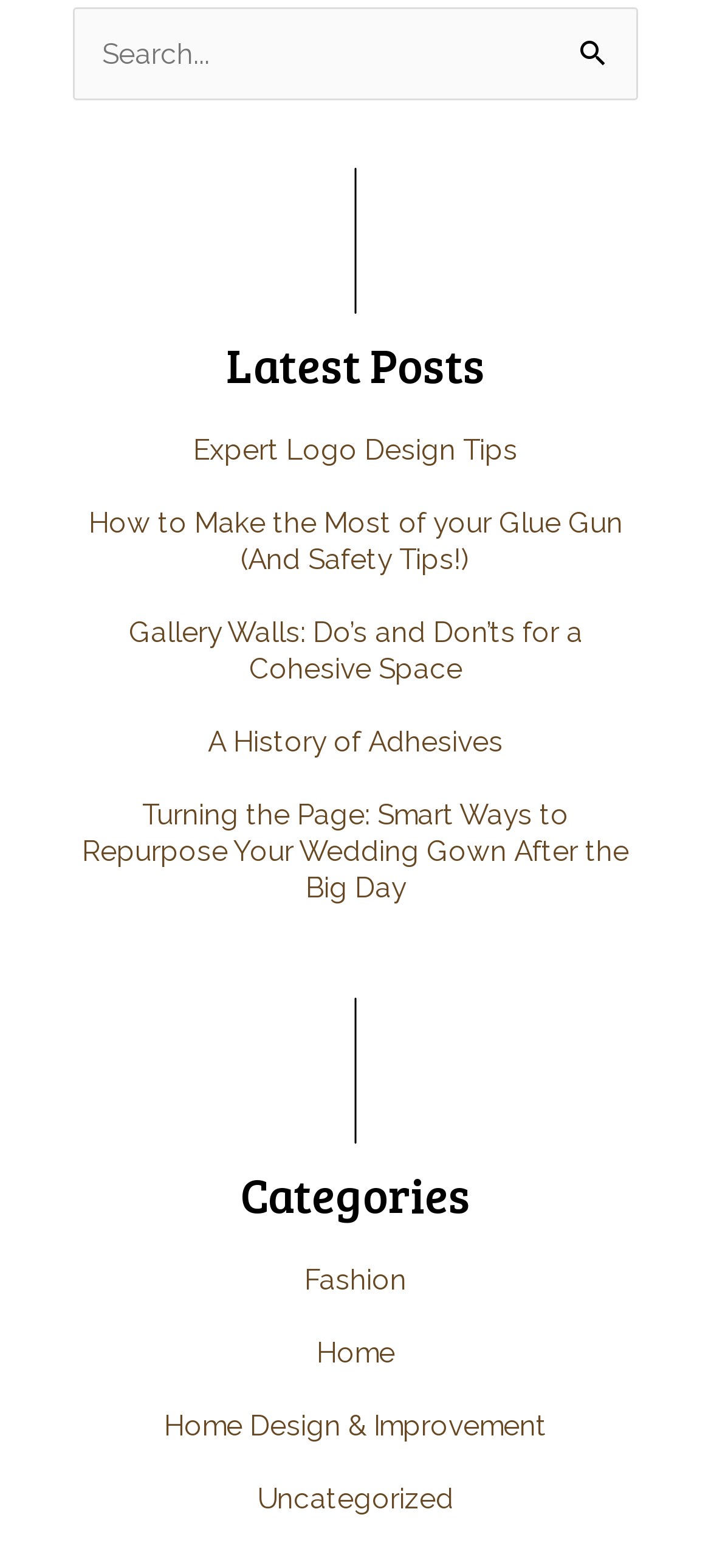Provide the bounding box coordinates for the UI element that is described as: "parent_node: Search for: name="s" placeholder="Search..."".

[0.103, 0.004, 0.897, 0.064]